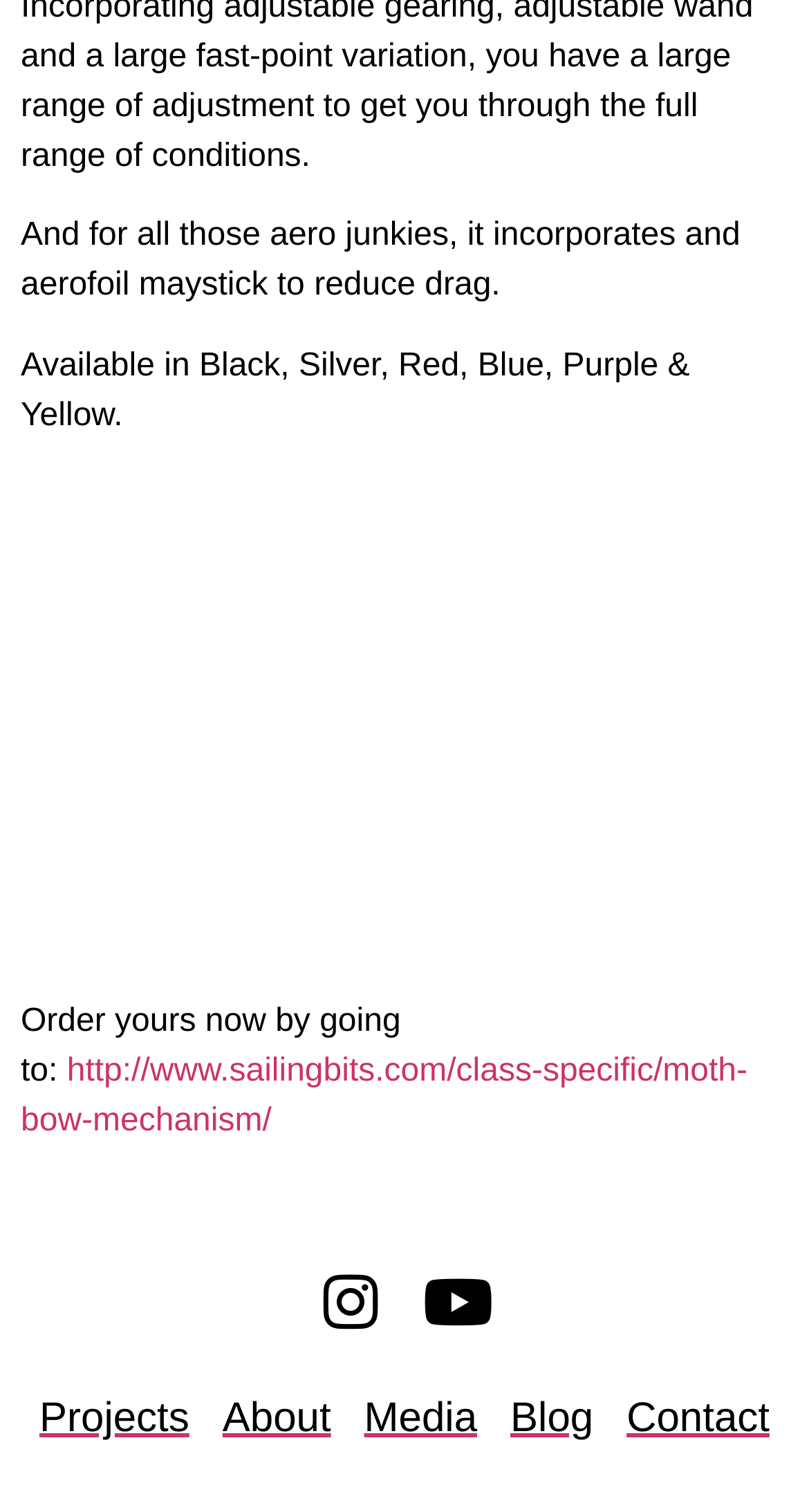Provide a thorough and detailed response to the question by examining the image: 
What social media platforms are linked?

The links provided at the bottom of the page indicate that the website is connected to Instagram and Youtube, allowing users to access the website's social media presence.